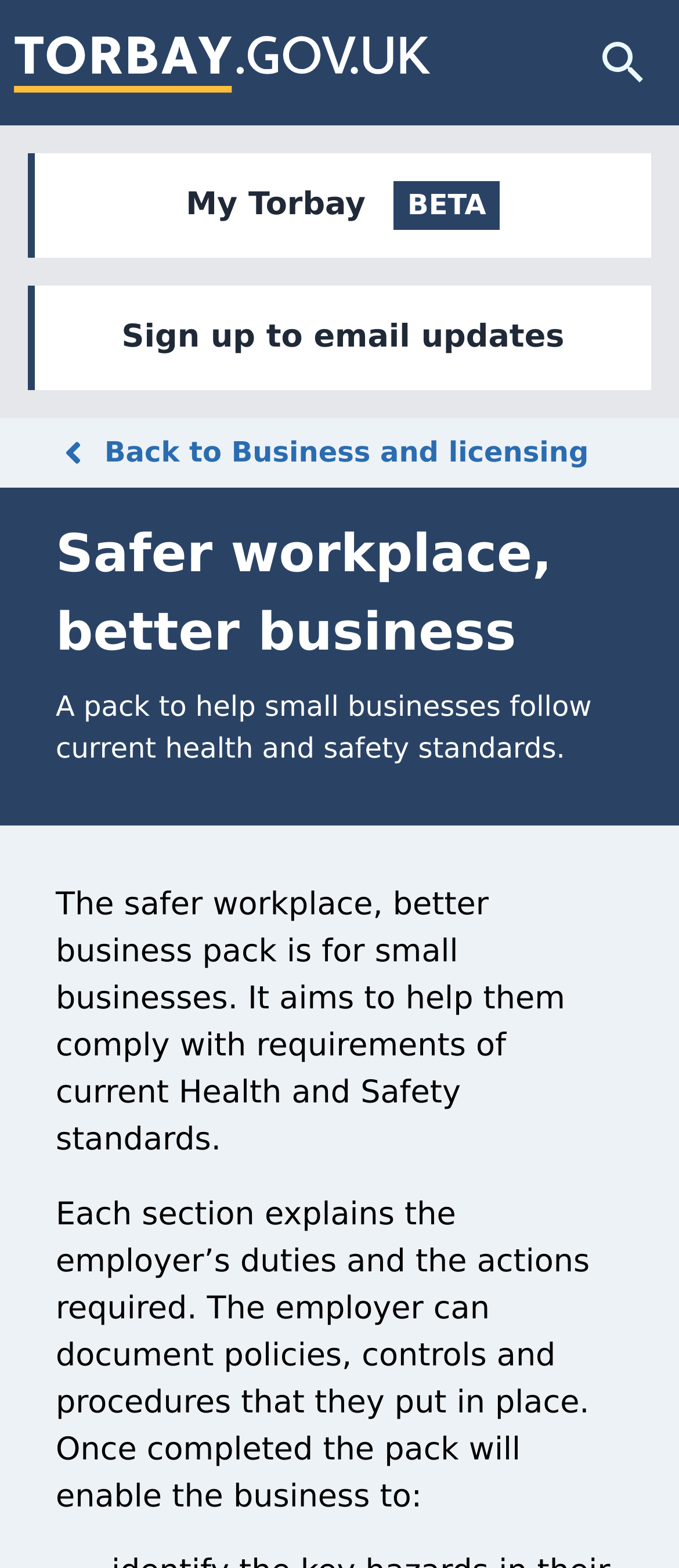Use a single word or phrase to answer the following:
What is located at the top right corner of the webpage?

Search link